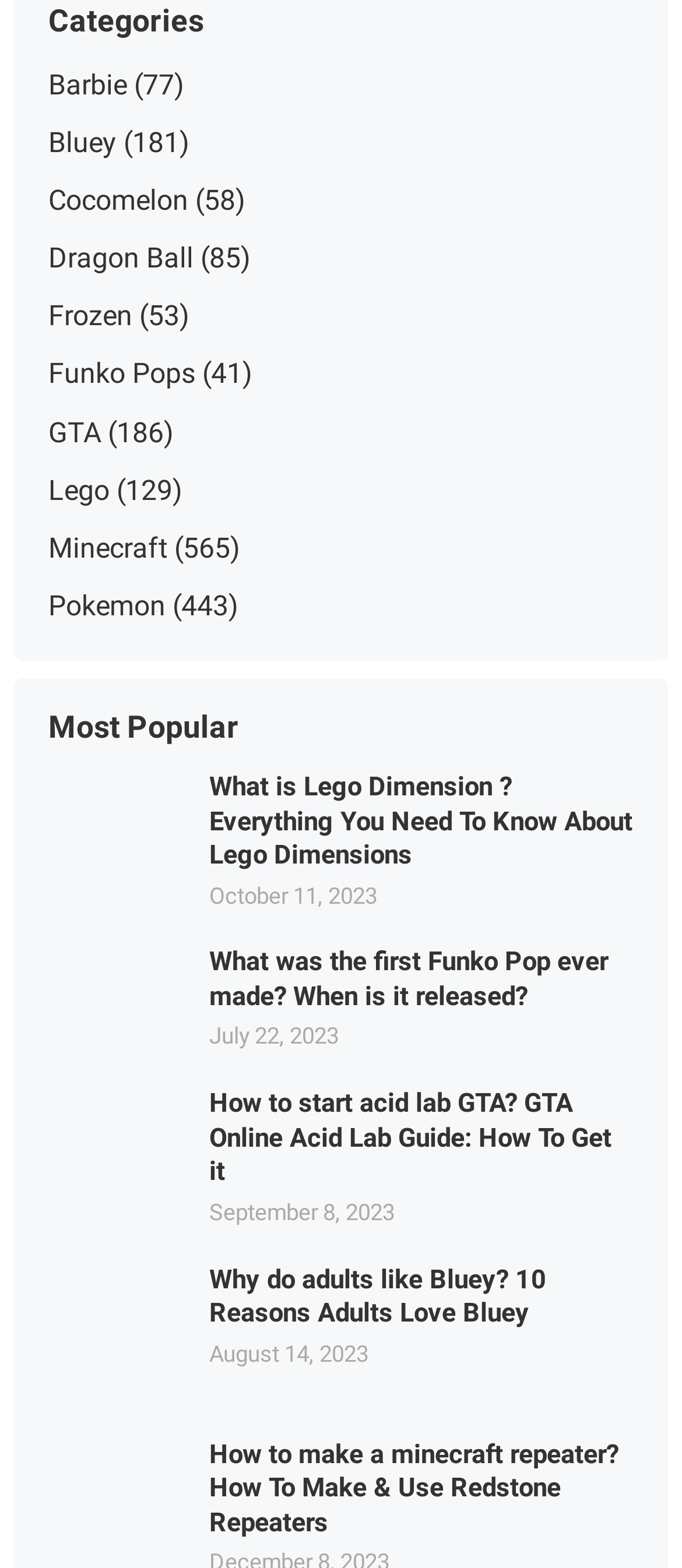Provide your answer to the question using just one word or phrase: What is the most popular topic?

Minecraft